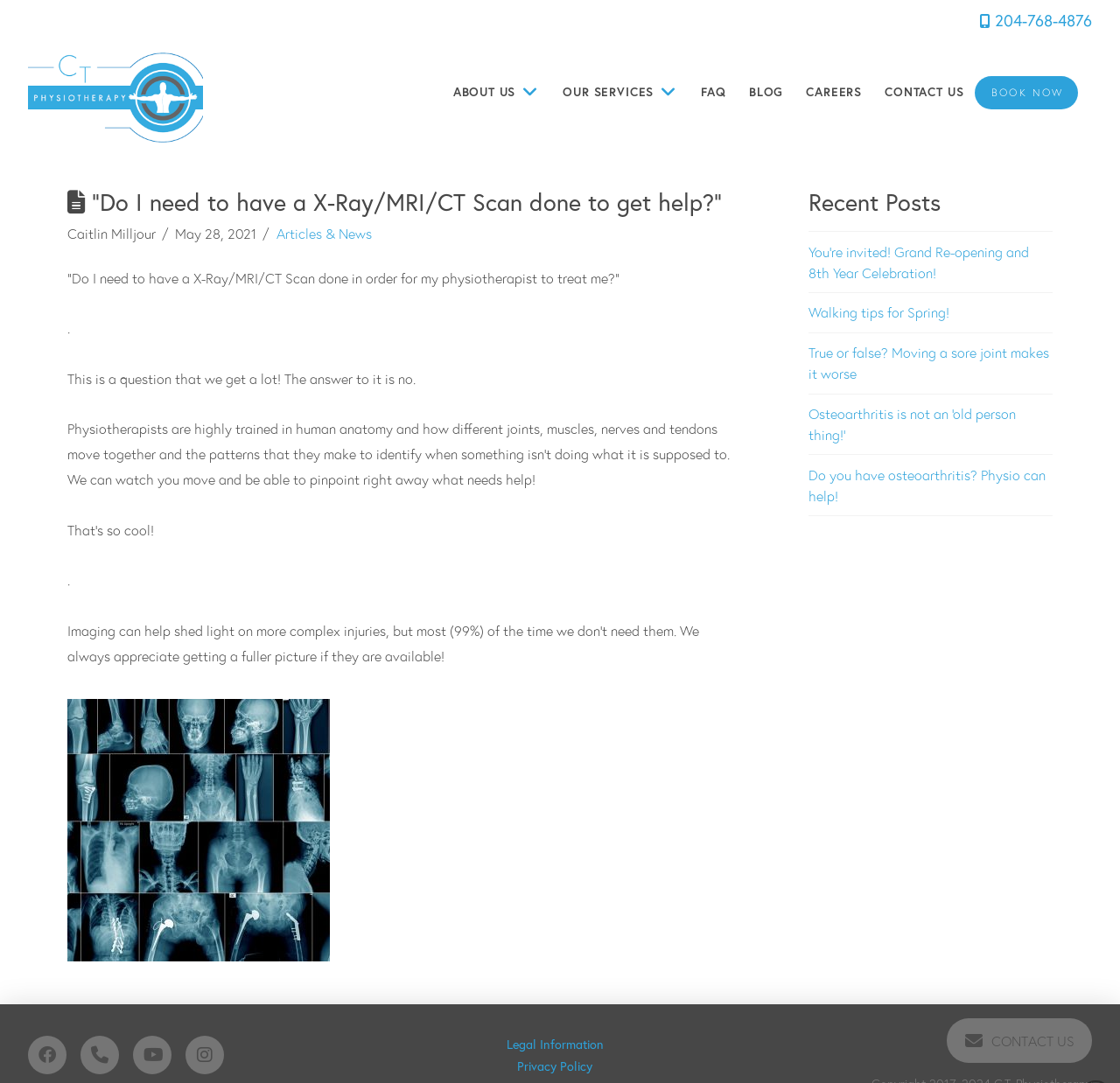What is the purpose of imaging in physiotherapy according to the article?
Answer the question in as much detail as possible.

According to the article, imaging can help shed light on more complex injuries, but it is not necessary in most cases. This information can be found in the paragraph that starts with 'Imaging can help shed light on more complex injuries...'.